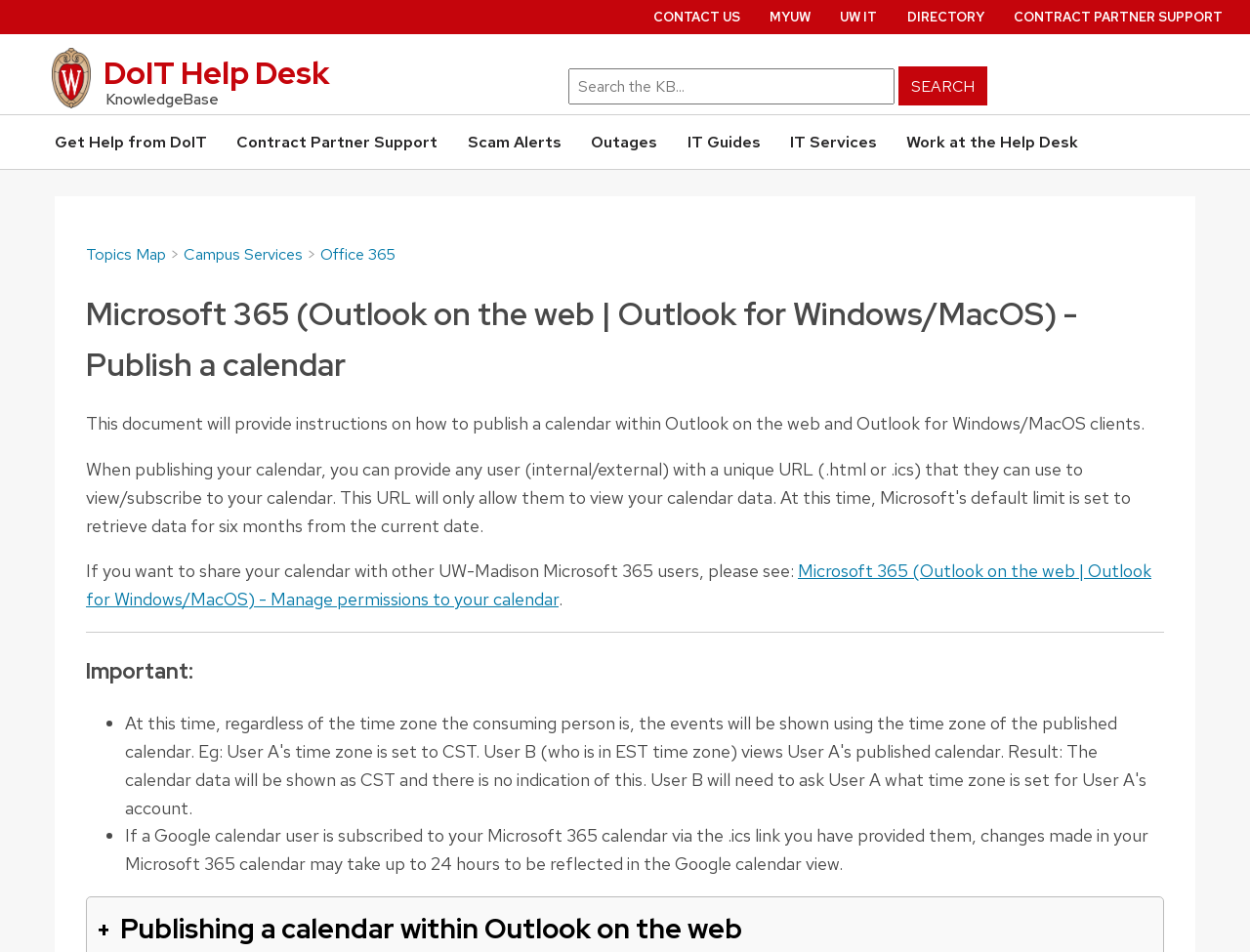Determine the bounding box coordinates for the clickable element to execute this instruction: "Click on the JOIN US link". Provide the coordinates as four float numbers between 0 and 1, i.e., [left, top, right, bottom].

None